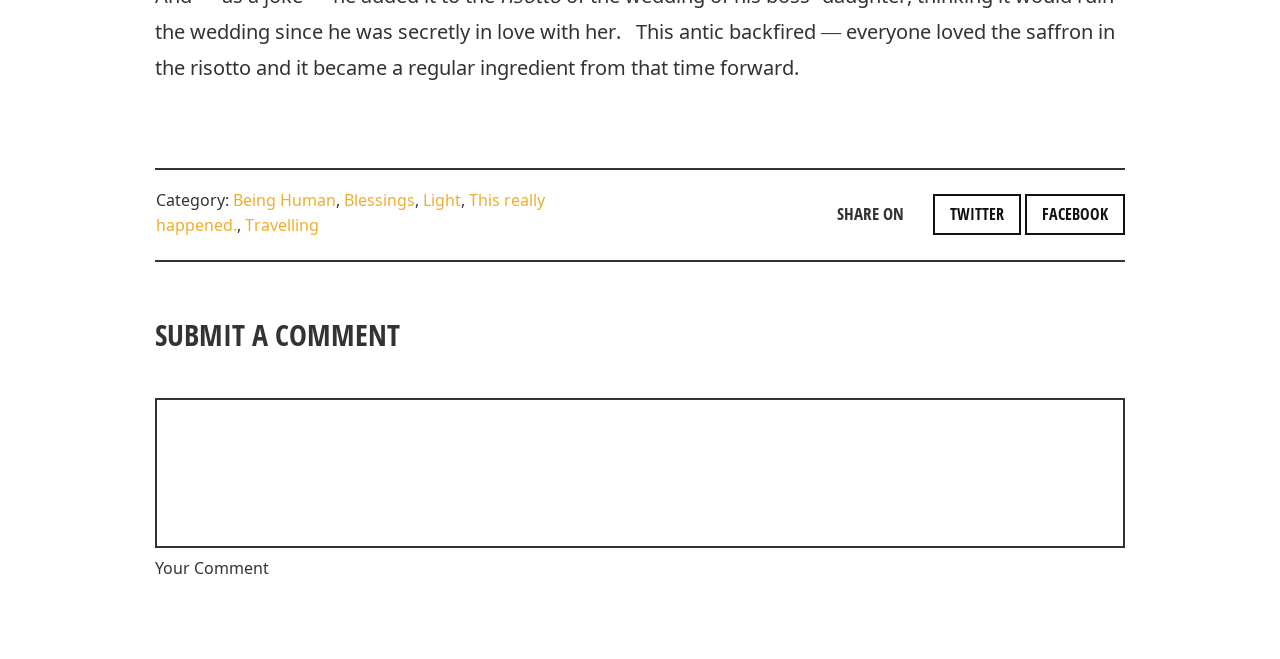Provide a brief response to the question below using a single word or phrase: 
What is the purpose of the 'SHARE ON' section?

To share on social media